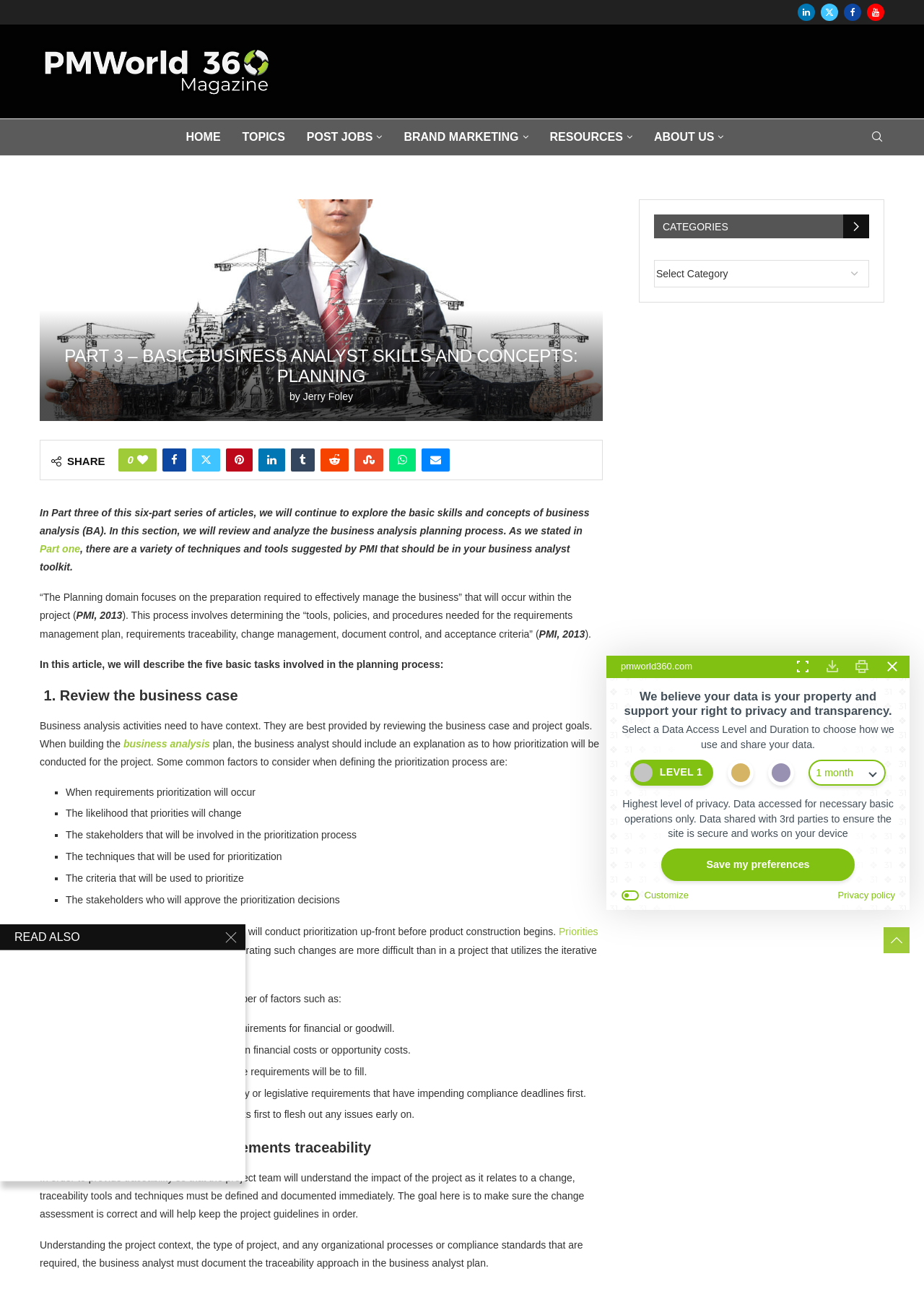How many basic tasks are involved in the planning process?
Please provide a detailed and thorough answer to the question.

The text mentions that there are five basic tasks involved in the planning process, which are reviewed in this article.